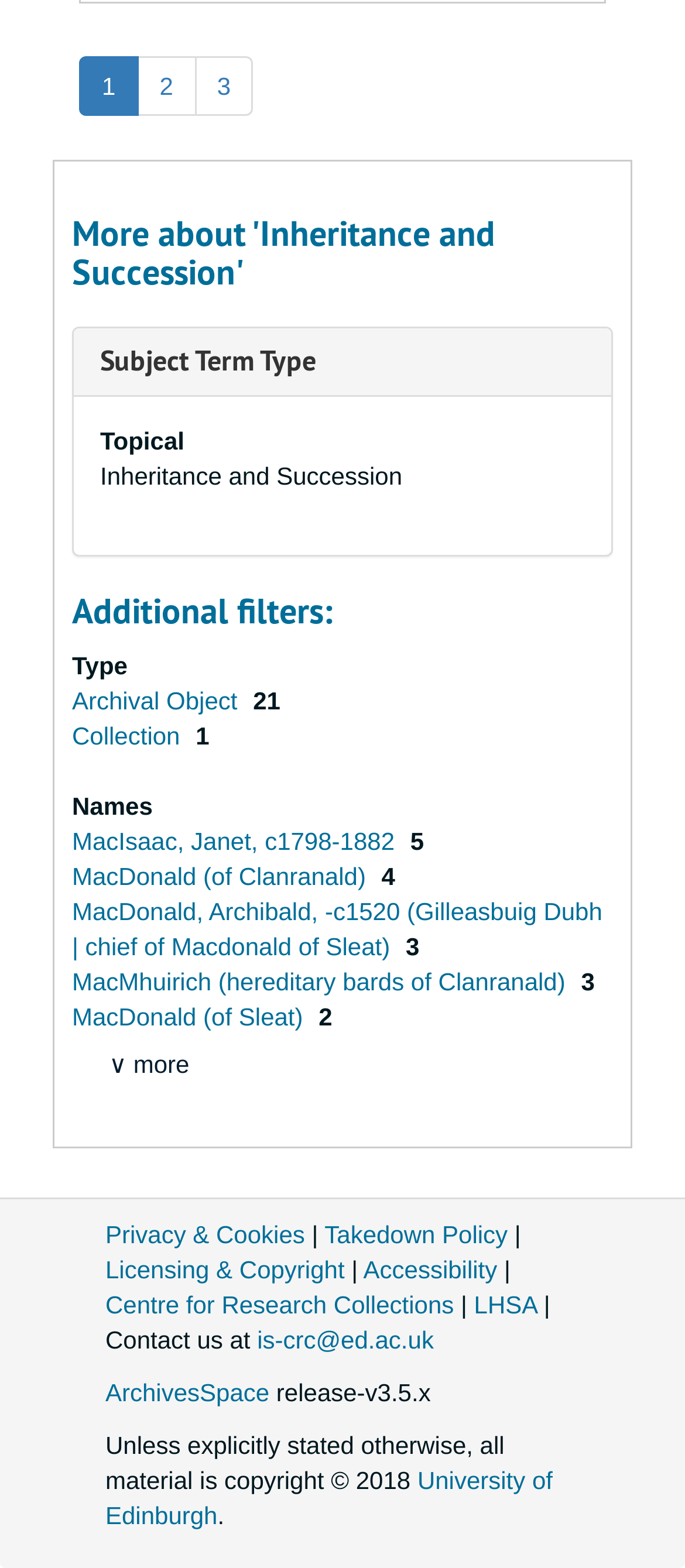Please specify the bounding box coordinates of the clickable region to carry out the following instruction: "View 'MacIsaac, Janet, c1798-1882' details". The coordinates should be four float numbers between 0 and 1, in the format [left, top, right, bottom].

[0.105, 0.527, 0.586, 0.545]